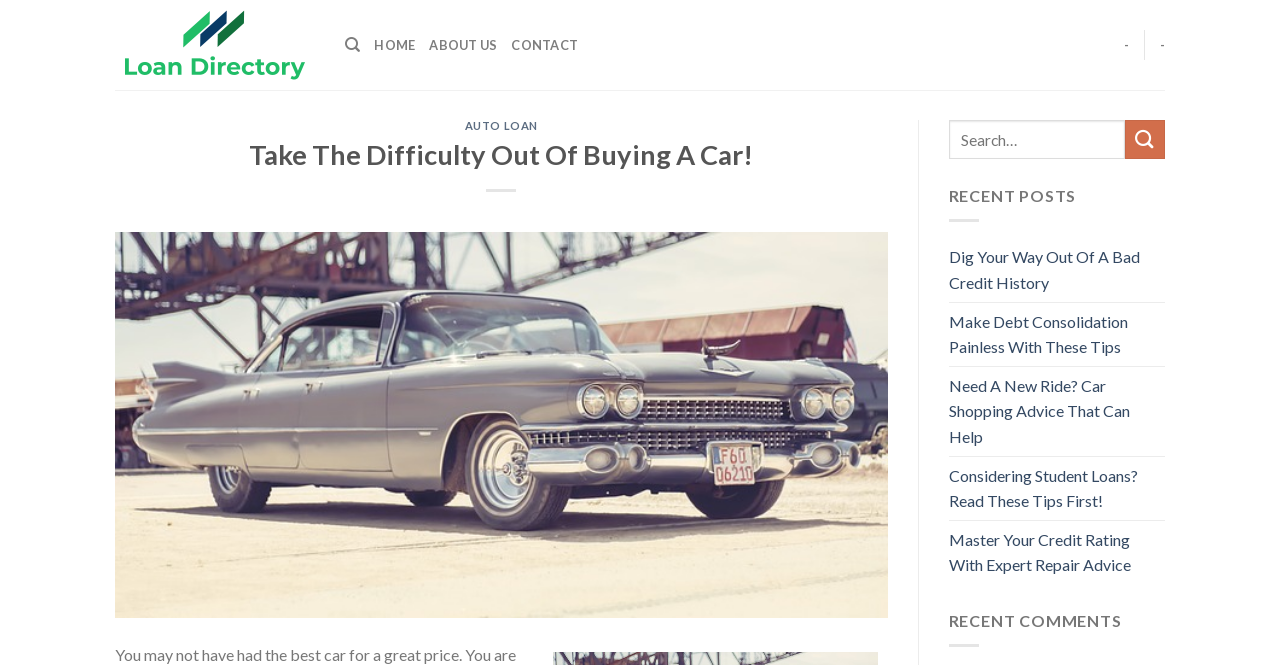Find the headline of the webpage and generate its text content.

Take The Difficulty Out Of Buying A Car!